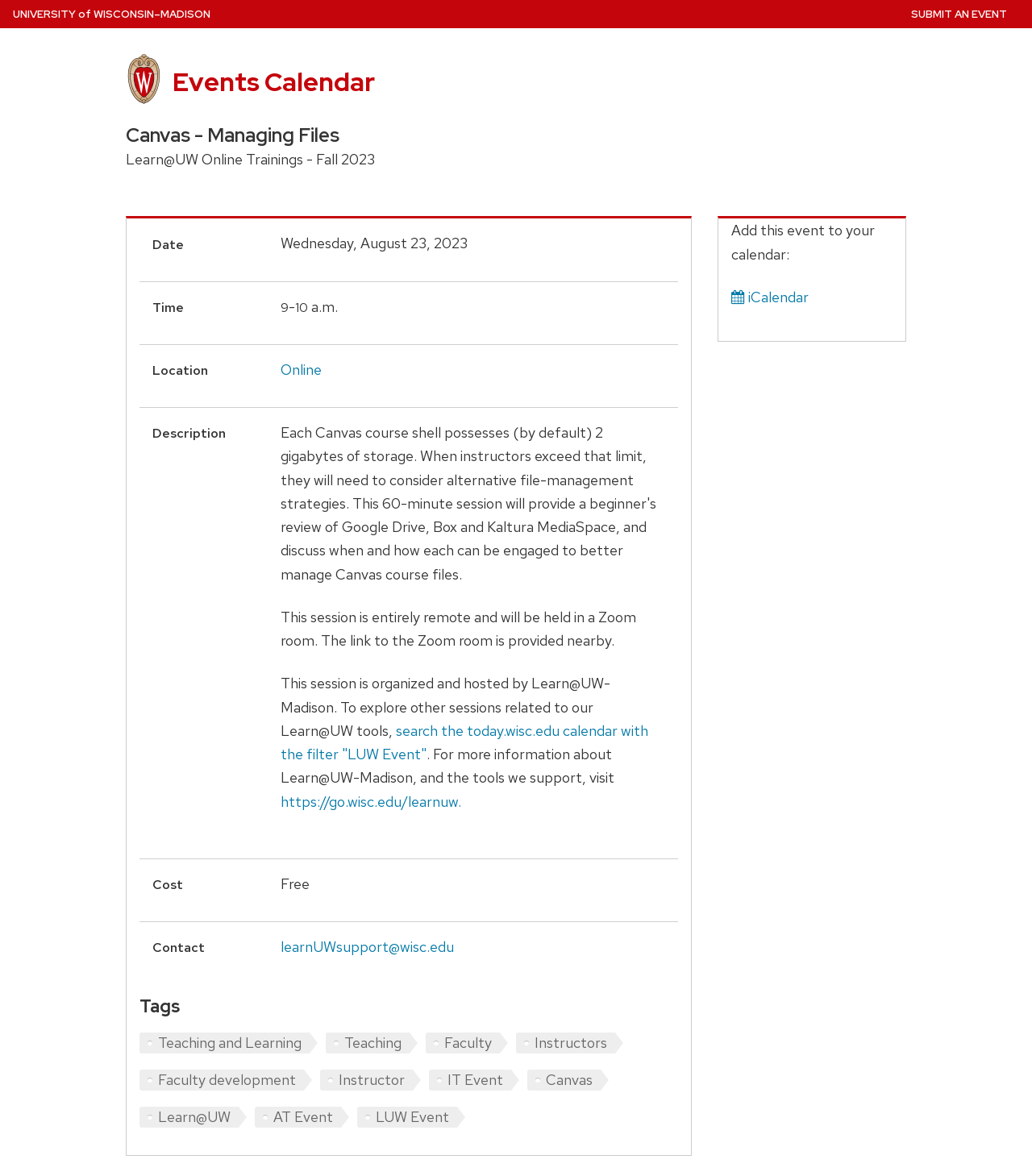Can you identify the bounding box coordinates of the clickable region needed to carry out this instruction: 'Click the 'Online' link'? The coordinates should be four float numbers within the range of 0 to 1, stated as [left, top, right, bottom].

[0.272, 0.306, 0.312, 0.322]